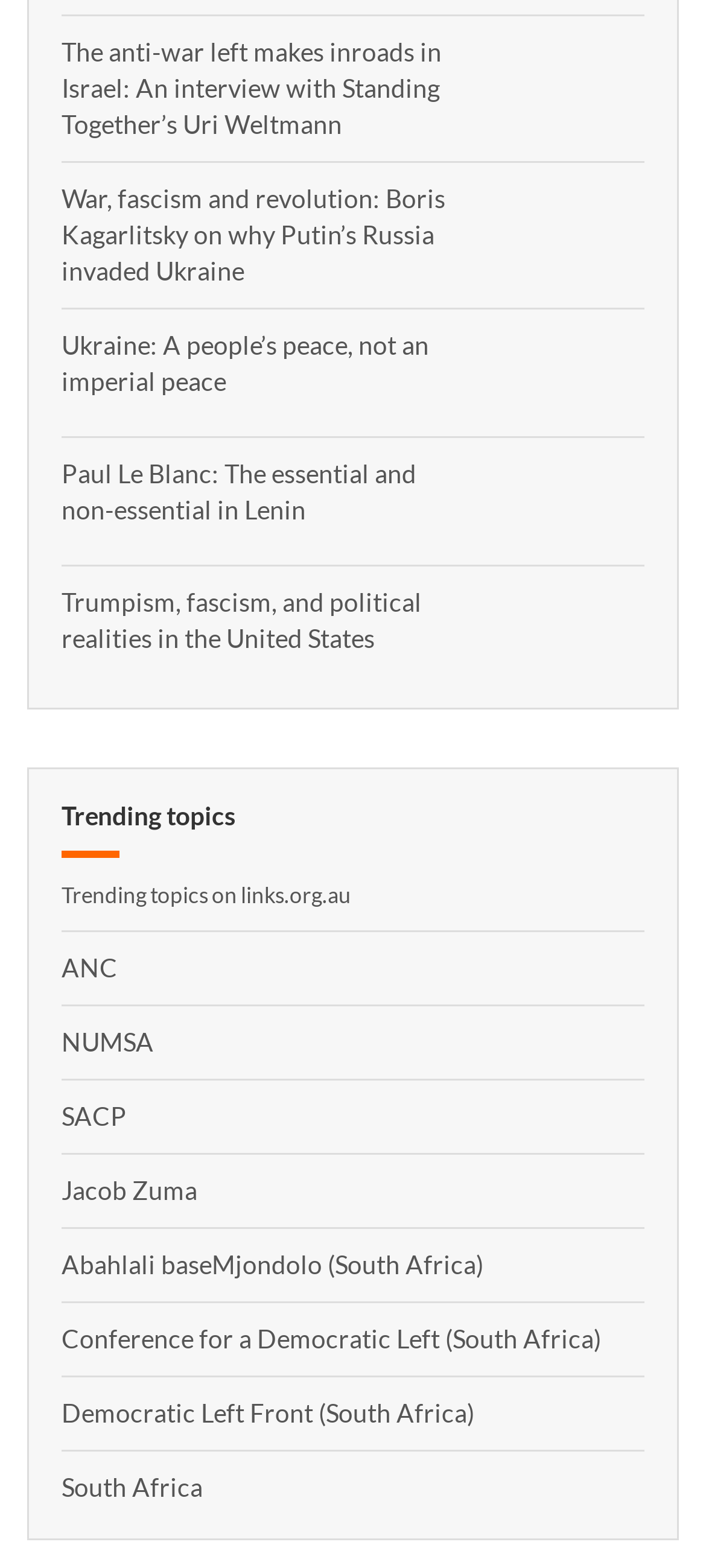Please give a succinct answer using a single word or phrase:
How many images are on the webpage?

5